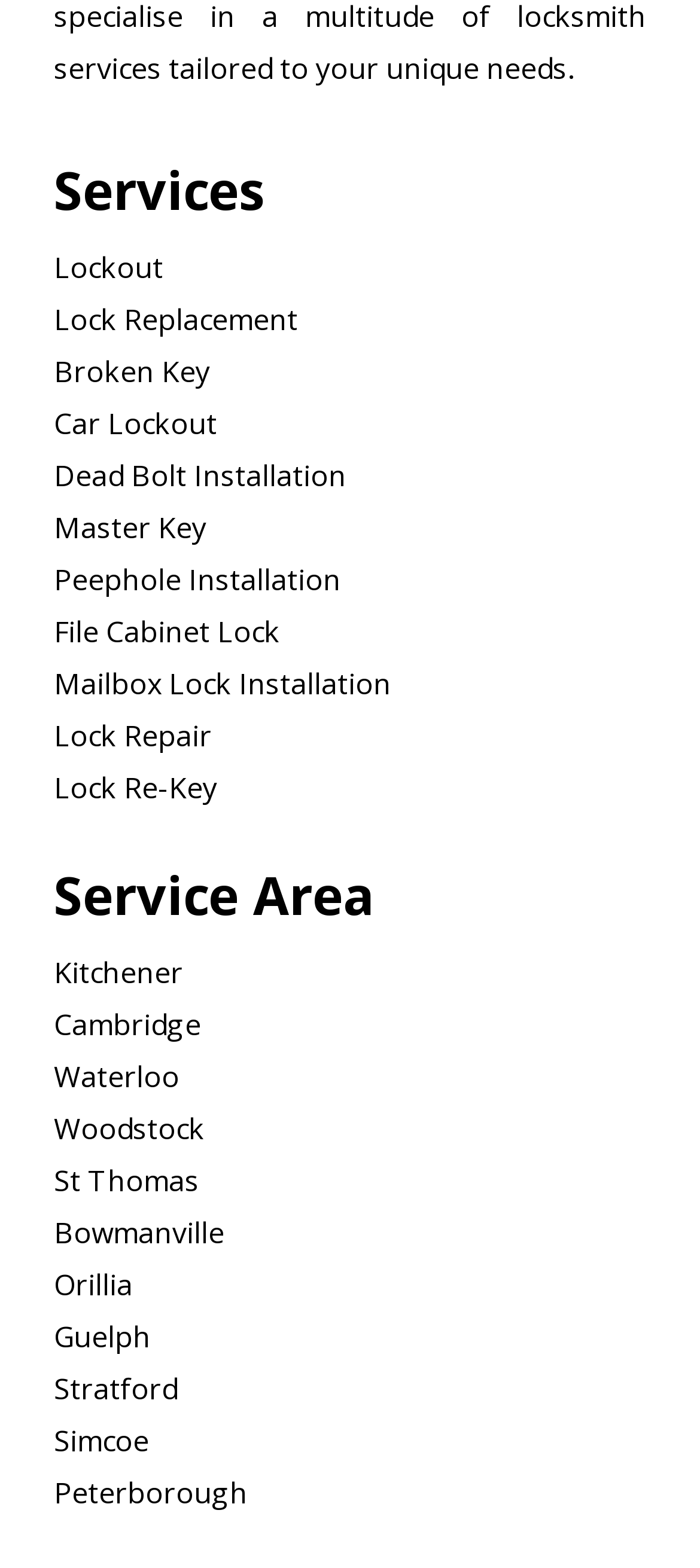Pinpoint the bounding box coordinates of the clickable area necessary to execute the following instruction: "Get information on Dead Bolt Installation". The coordinates should be given as four float numbers between 0 and 1, namely [left, top, right, bottom].

[0.077, 0.29, 0.495, 0.315]